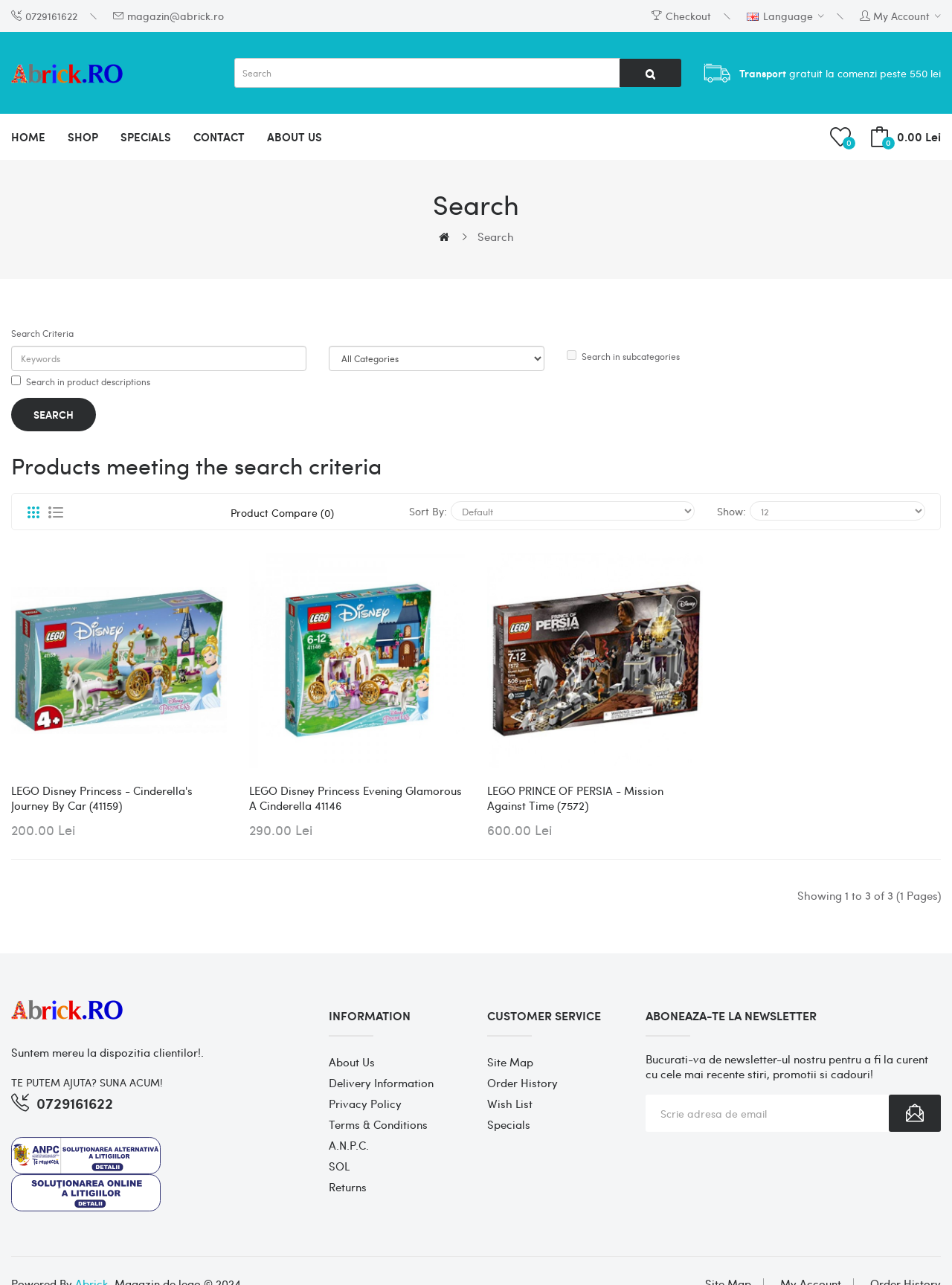Look at the image and answer the question in detail:
How many products are shown on this page?

I counted the number of product listings on the page, and there are three products shown, each with its own image, title, and price.